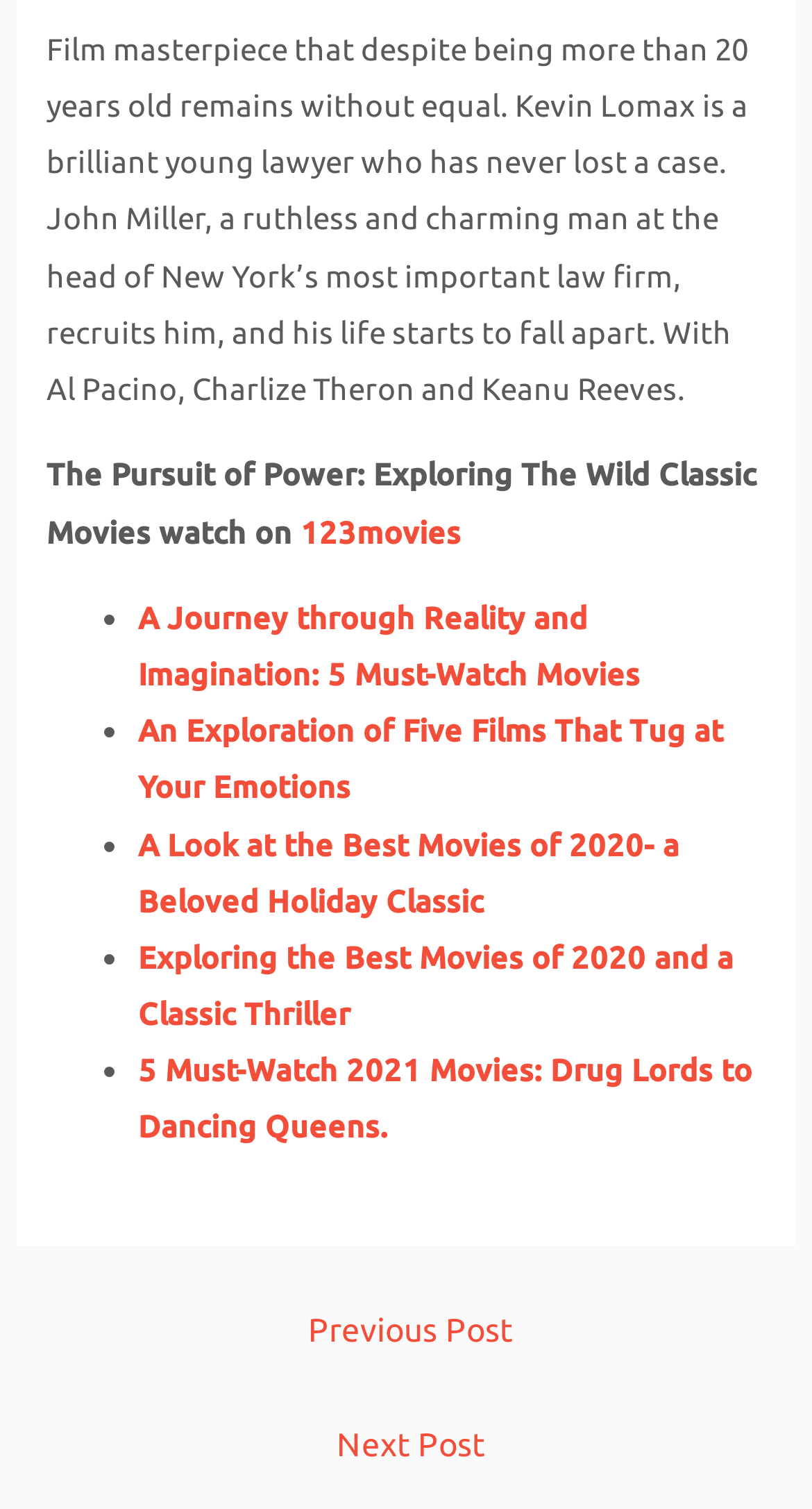Could you specify the bounding box coordinates for the clickable section to complete the following instruction: "Go to the next post"?

[0.025, 0.934, 0.985, 0.984]